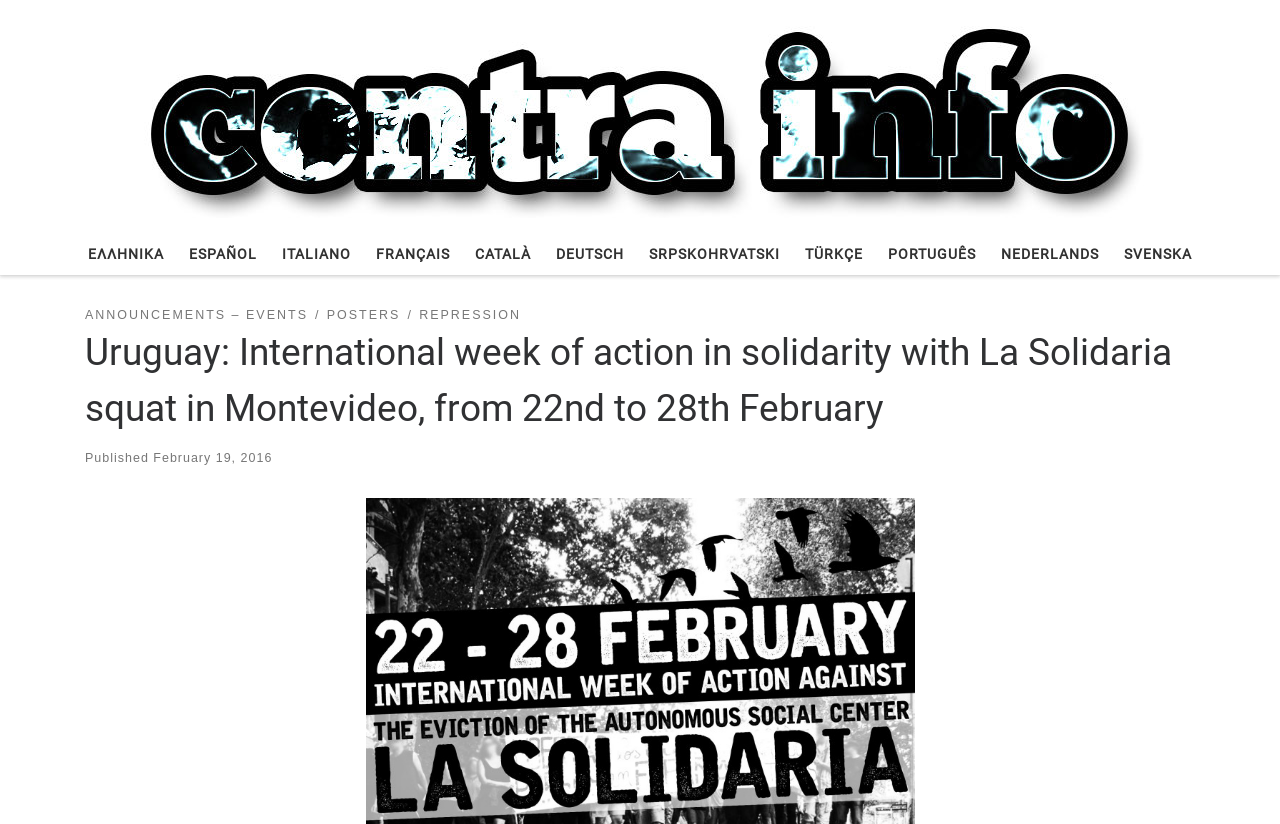Please determine the primary heading and provide its text.

Uruguay: International week of action in solidarity with La Solidaria squat in Montevideo, from 22nd to 28th February